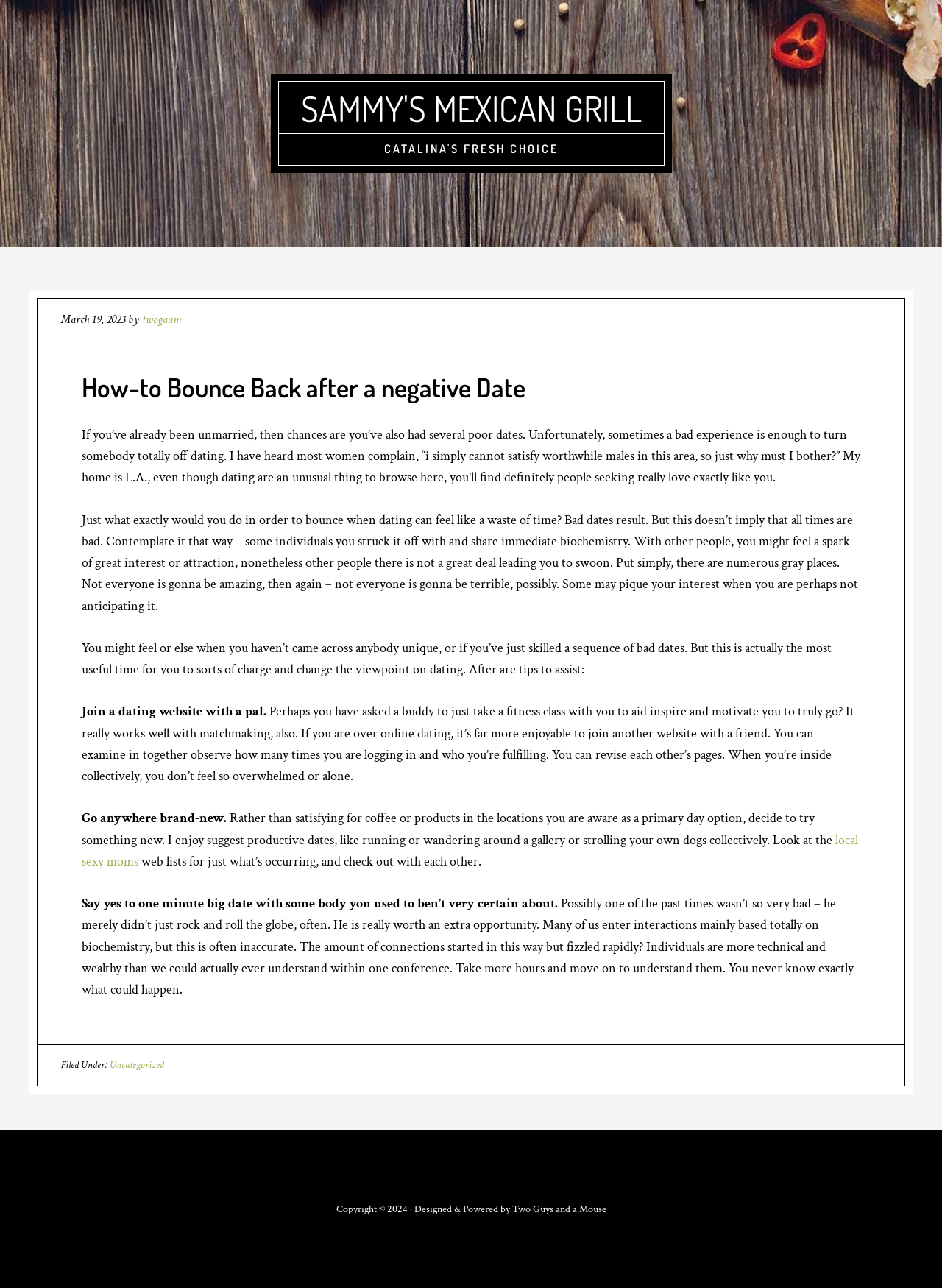Find the bounding box coordinates for the UI element whose description is: "Uncategorized". The coordinates should be four float numbers between 0 and 1, in the format [left, top, right, bottom].

[0.116, 0.822, 0.174, 0.832]